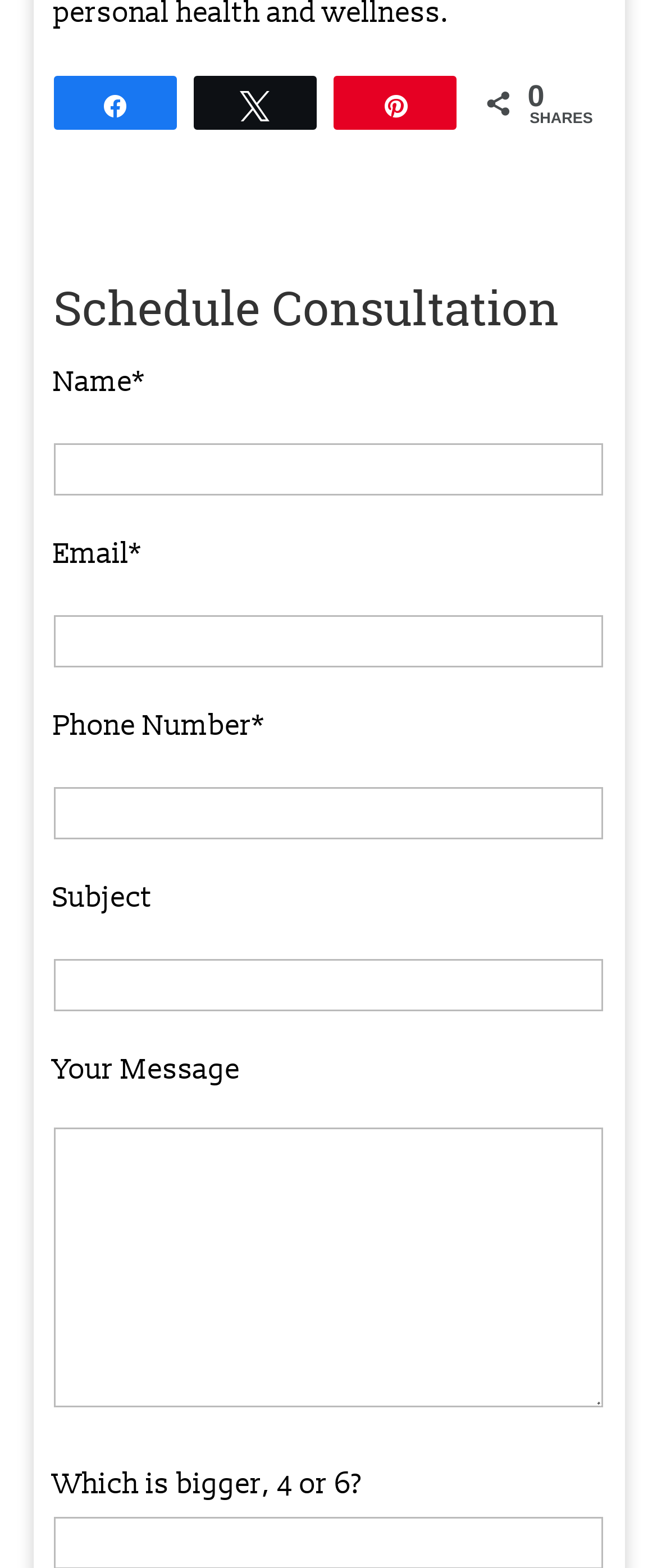Find the bounding box coordinates for the UI element that matches this description: "name="your-phone"".

[0.081, 0.502, 0.918, 0.535]